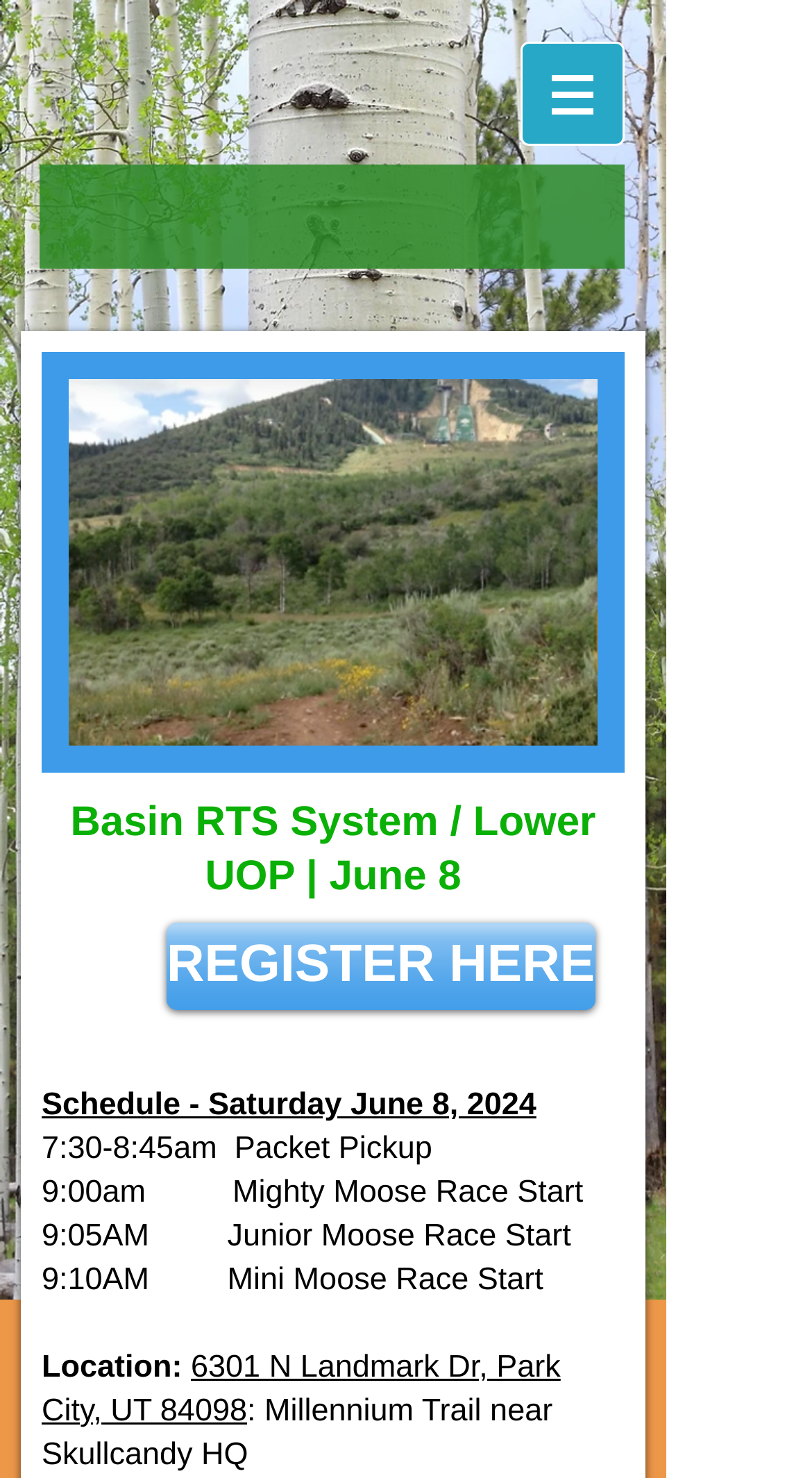Please locate the UI element described by "REGISTER HERE" and provide its bounding box coordinates.

[0.205, 0.624, 0.733, 0.683]